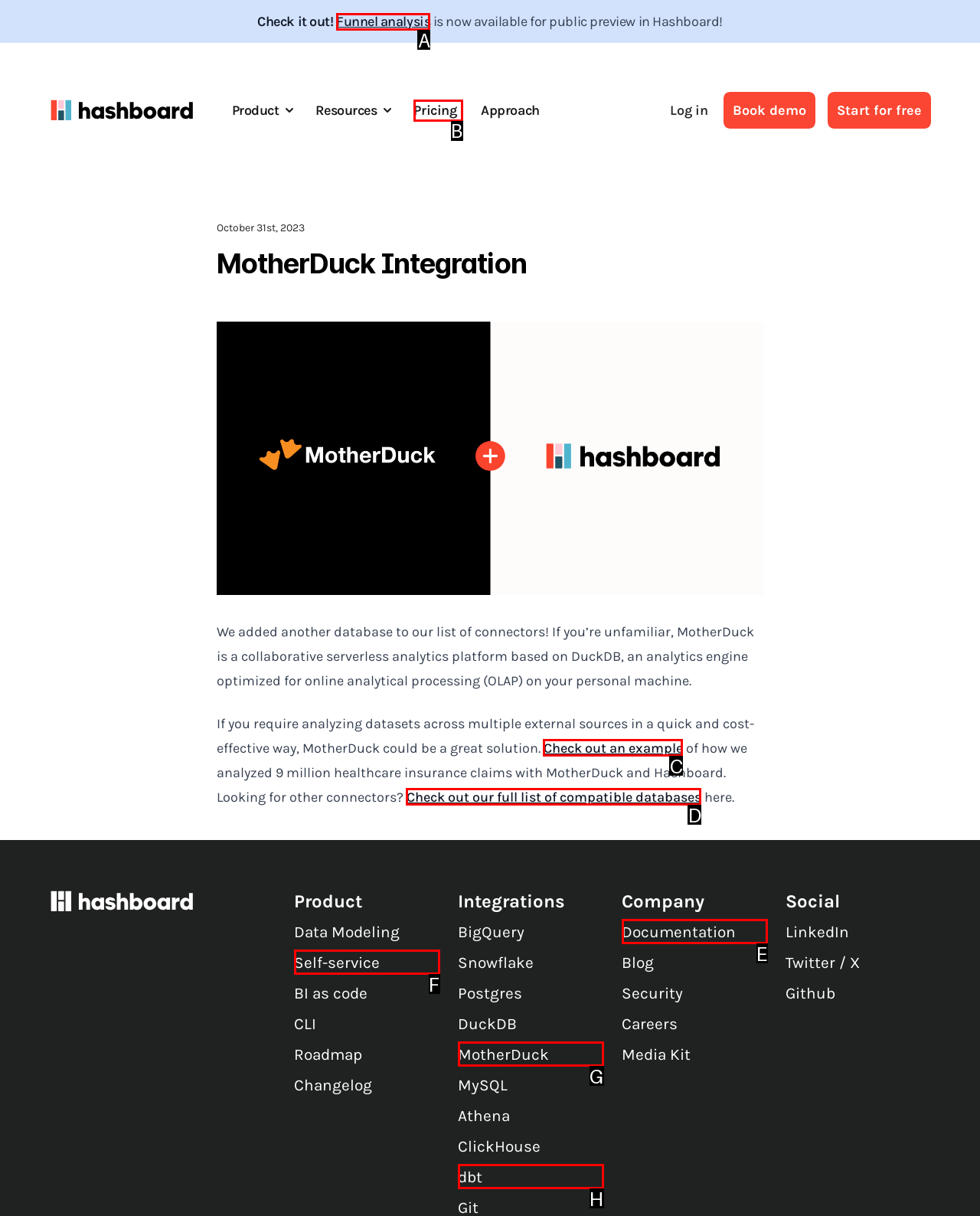Based on the choices marked in the screenshot, which letter represents the correct UI element to perform the task: Enter your name in the input field?

None